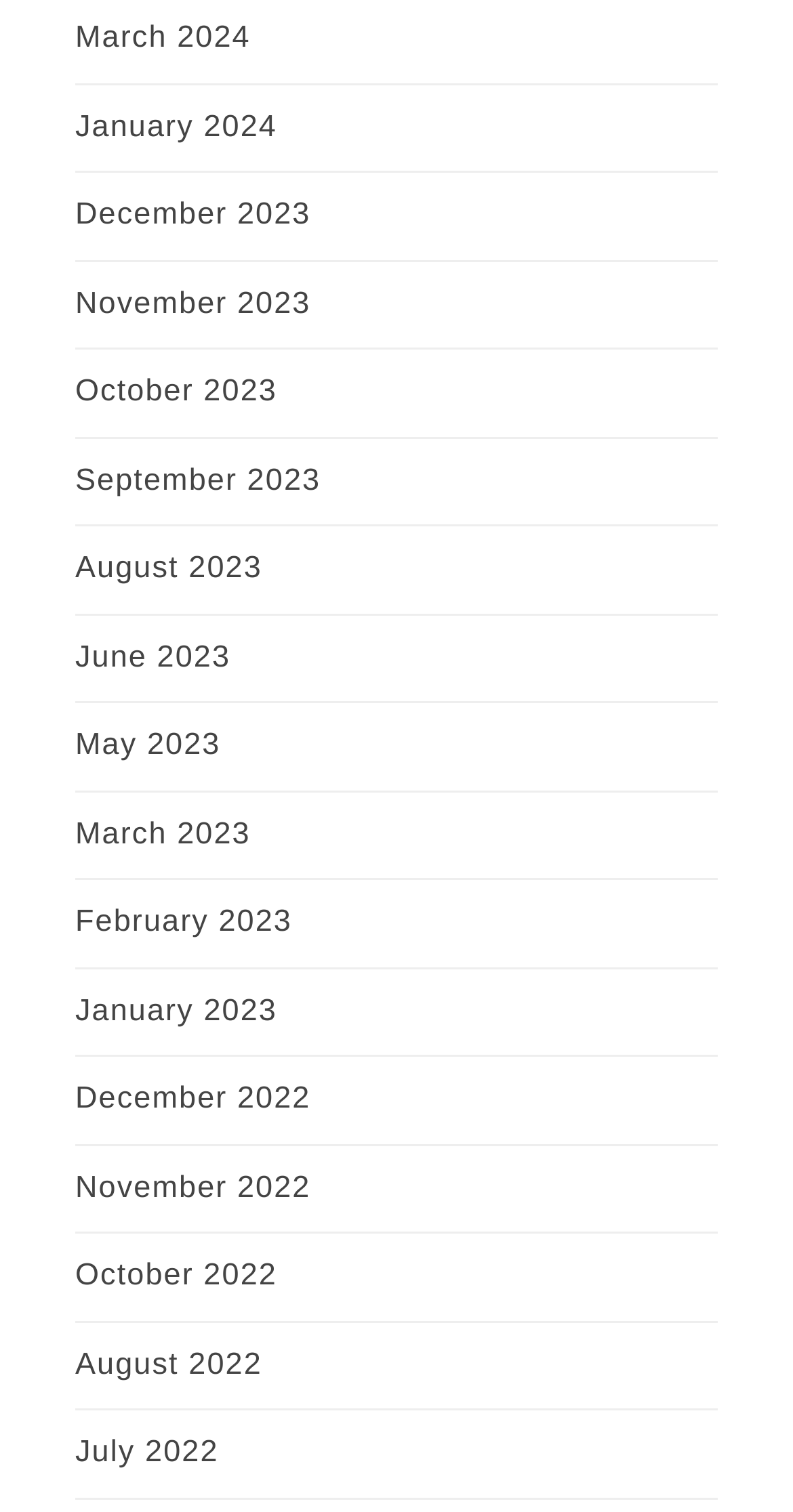Answer this question in one word or a short phrase: How many links are there for 2023?

5